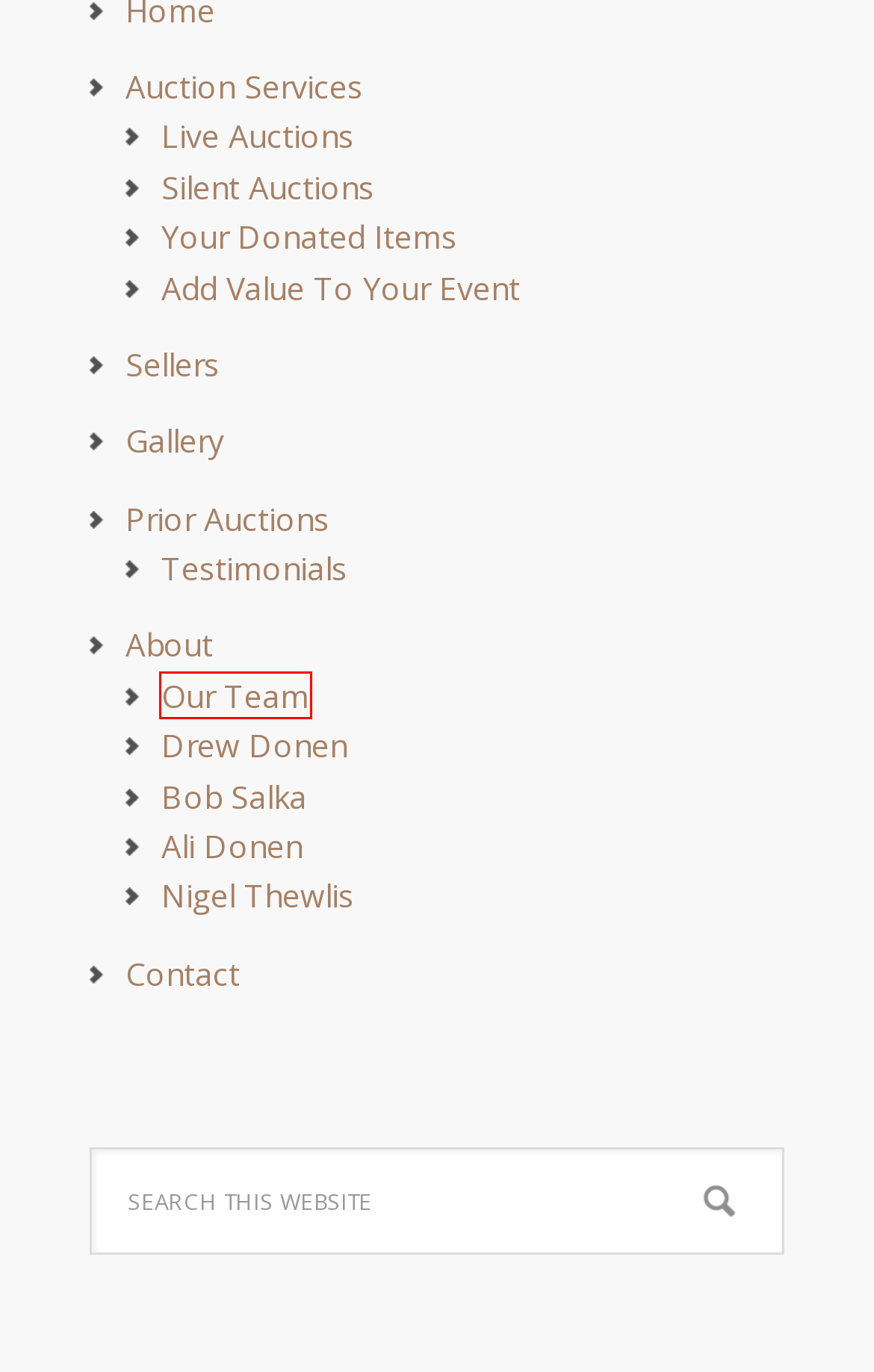Observe the provided screenshot of a webpage that has a red rectangle bounding box. Determine the webpage description that best matches the new webpage after clicking the element inside the red bounding box. Here are the candidates:
A. Our Team
B. Testimonials
C. Drew Donen
D. Sellers
E. Add Value To Your Event
F. Your Donated Items
G. Best Foreign Dating Site
H. Live Auctions

A